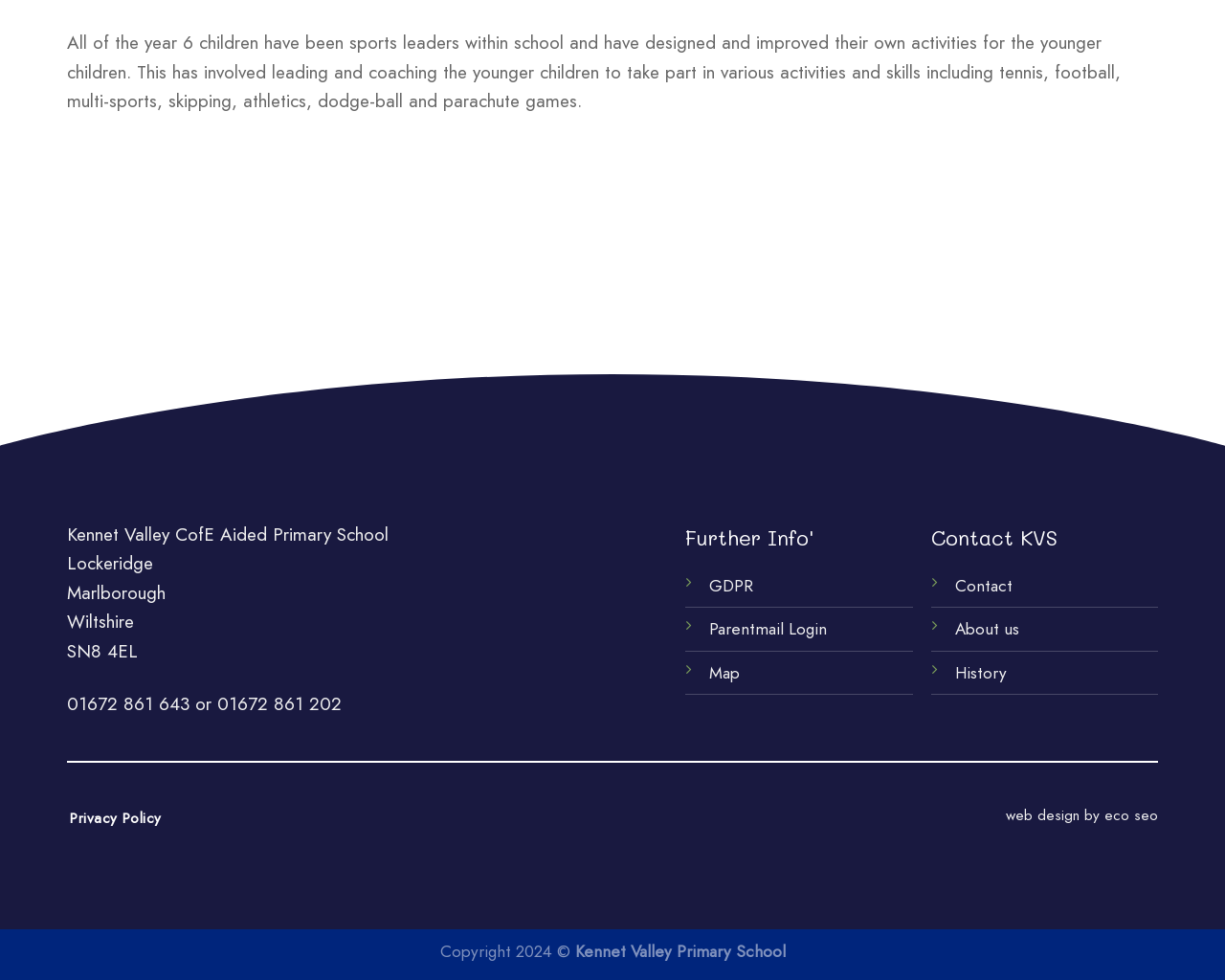Specify the bounding box coordinates for the region that must be clicked to perform the given instruction: "View contact information".

[0.78, 0.584, 0.827, 0.61]